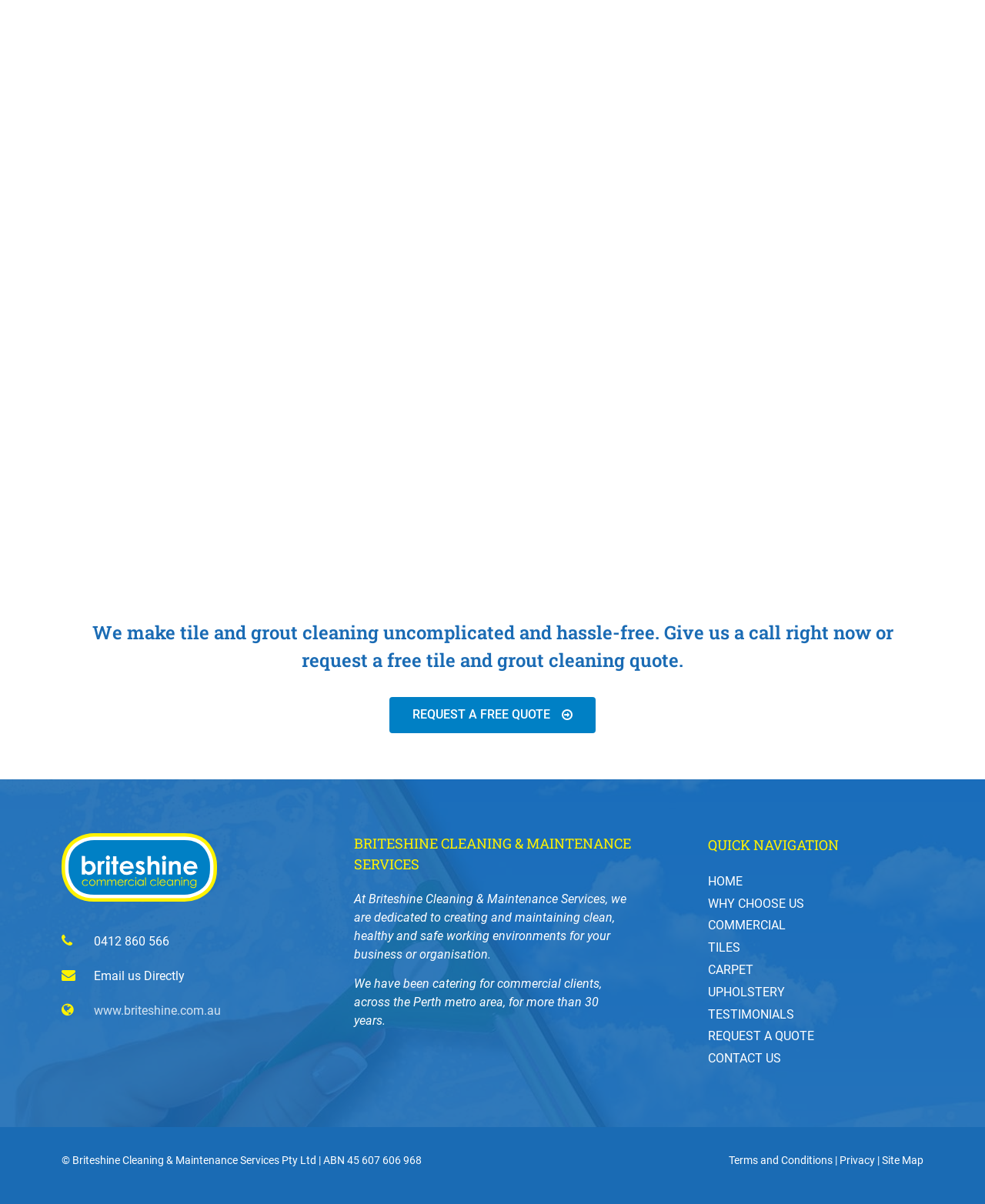Determine the bounding box coordinates of the clickable region to carry out the instruction: "View testimonials".

[0.719, 0.836, 0.806, 0.848]